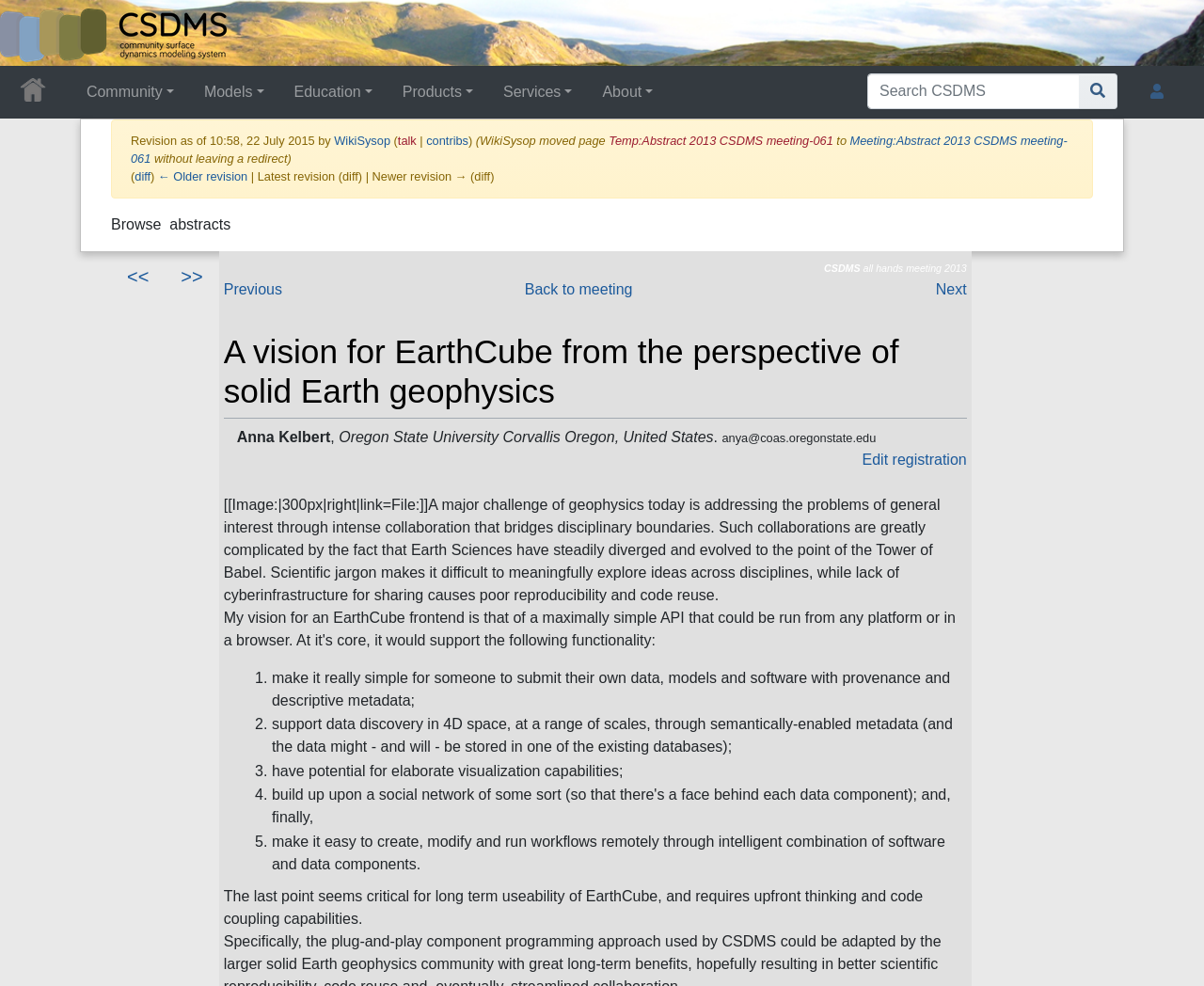Please locate the bounding box coordinates of the element's region that needs to be clicked to follow the instruction: "View abstracts". The bounding box coordinates should be provided as four float numbers between 0 and 1, i.e., [left, top, right, bottom].

[0.092, 0.219, 0.192, 0.235]